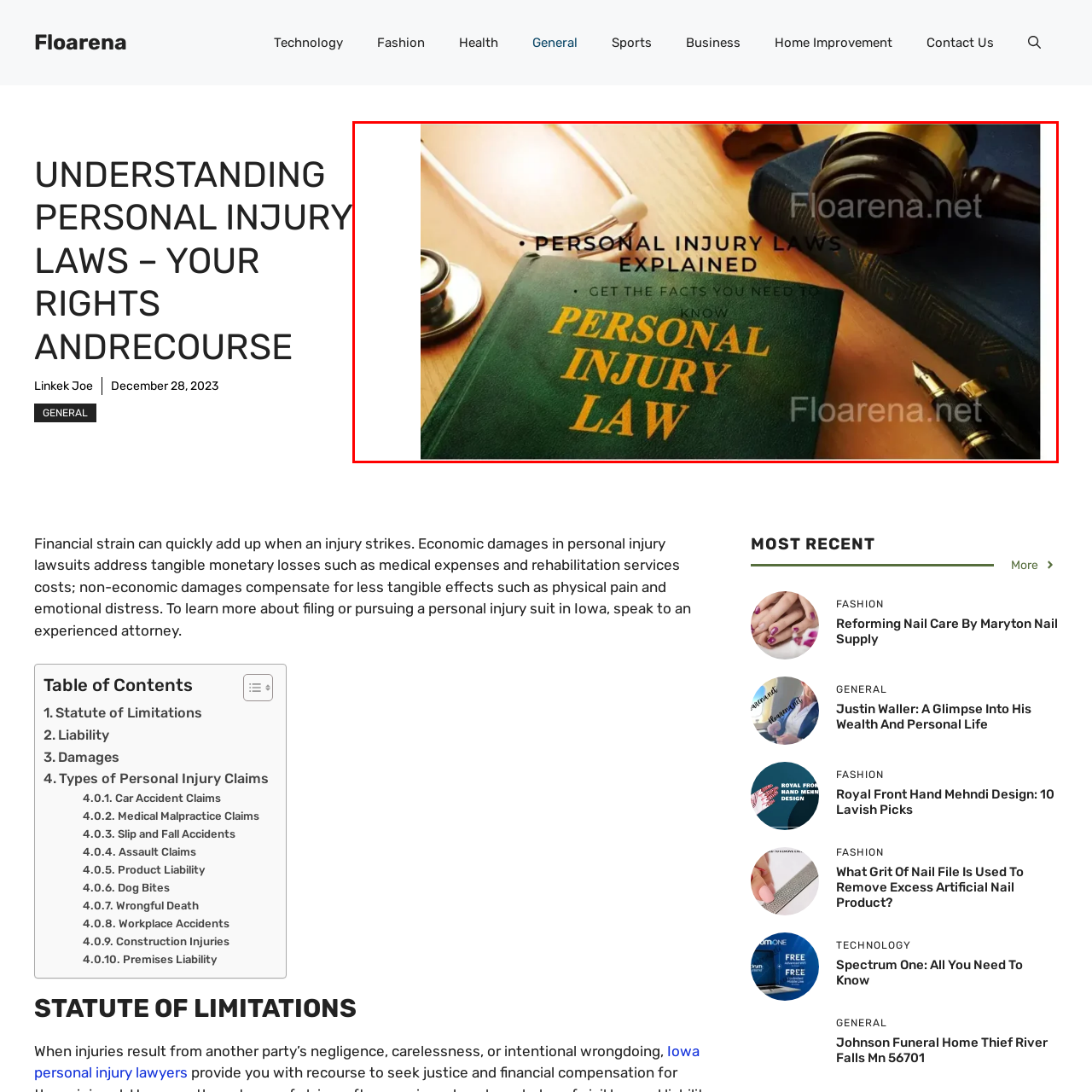What medical equipment is shown in the image?
Focus on the section of the image inside the red bounding box and offer an in-depth answer to the question, utilizing the information visible in the image.

A stethoscope is draped in a practical manner surrounding the book, hinting at the medical aspects often involved in personal injury cases.